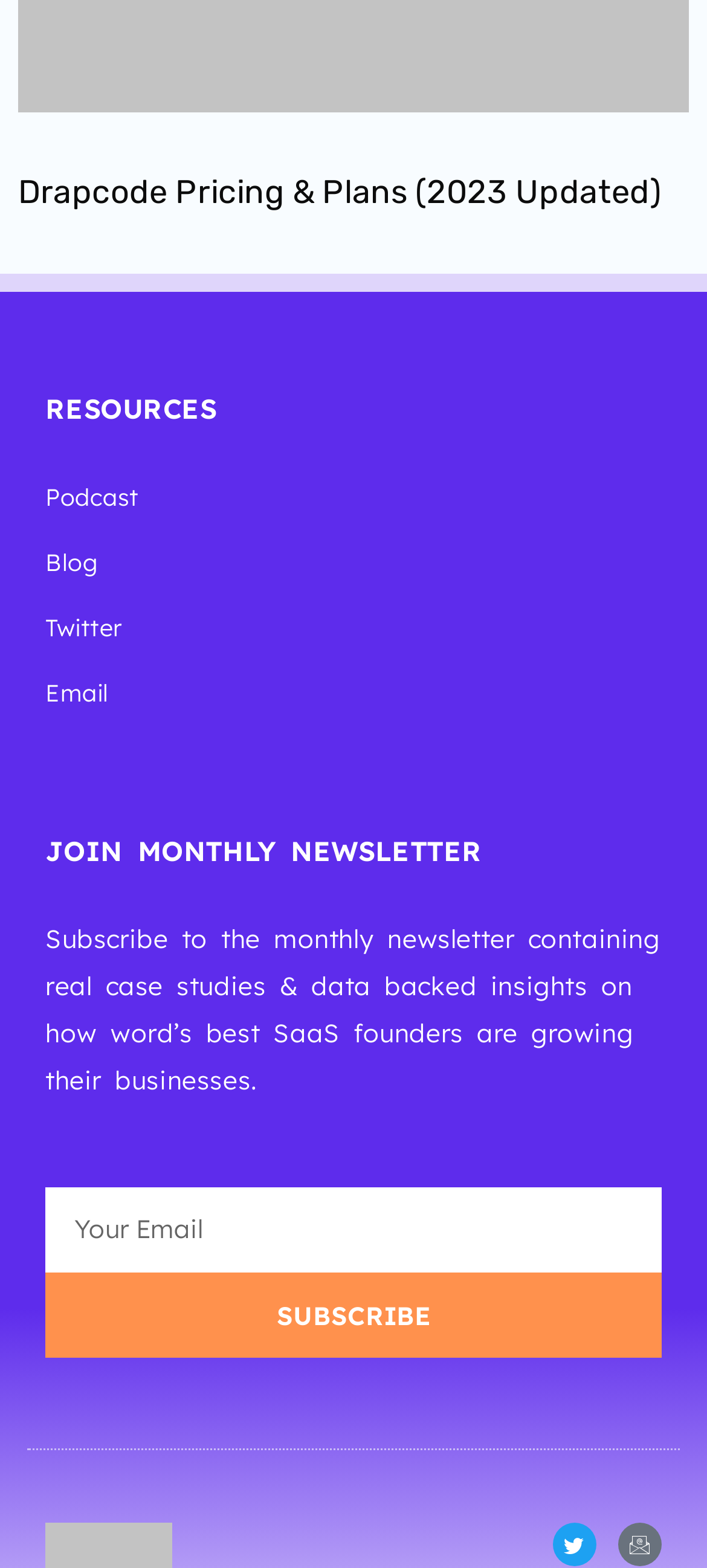How many links are under the 'RESOURCES' heading?
Refer to the image and offer an in-depth and detailed answer to the question.

There are four links under the 'RESOURCES' heading: 'Podcast', 'Blog', 'Twitter', and 'Email'.